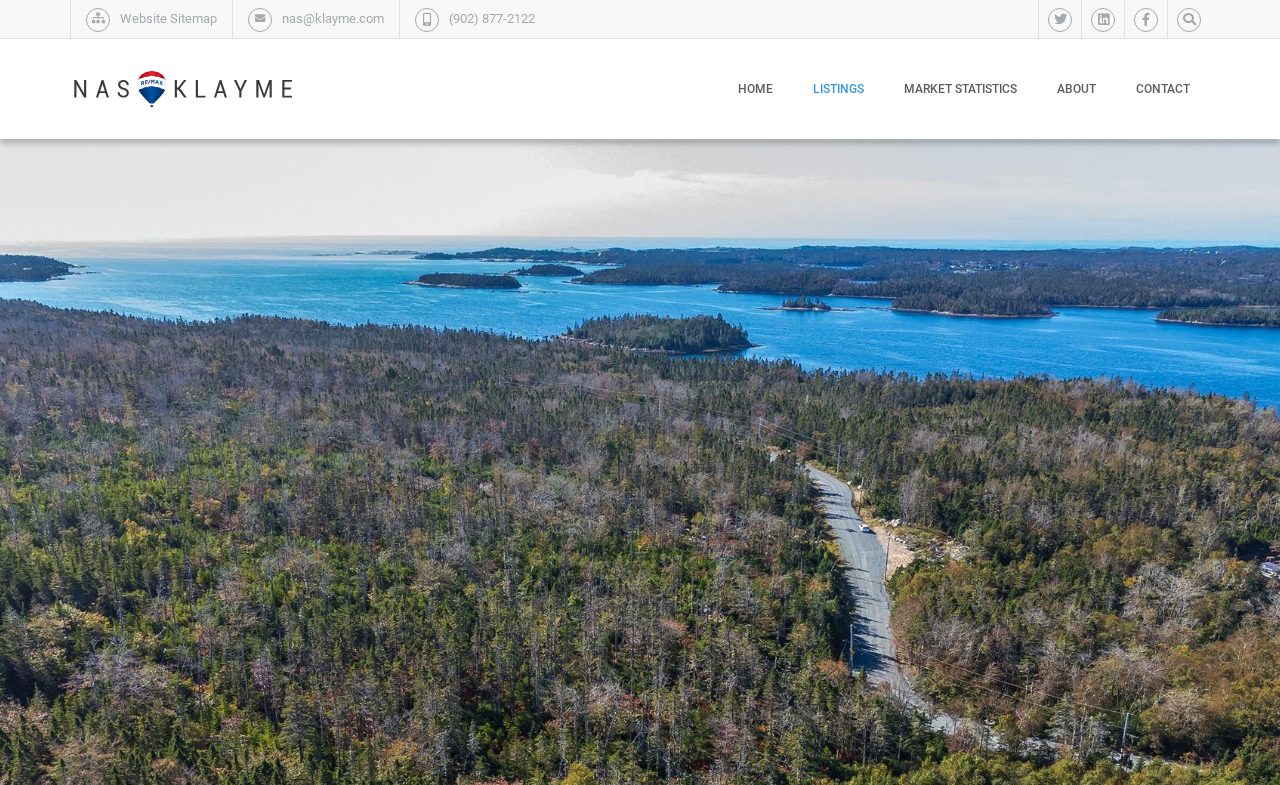Locate the bounding box coordinates for the element described below: "title="LinkedIn"". The coordinates must be four float values between 0 and 1, formatted as [left, top, right, bottom].

[0.852, 0.01, 0.871, 0.041]